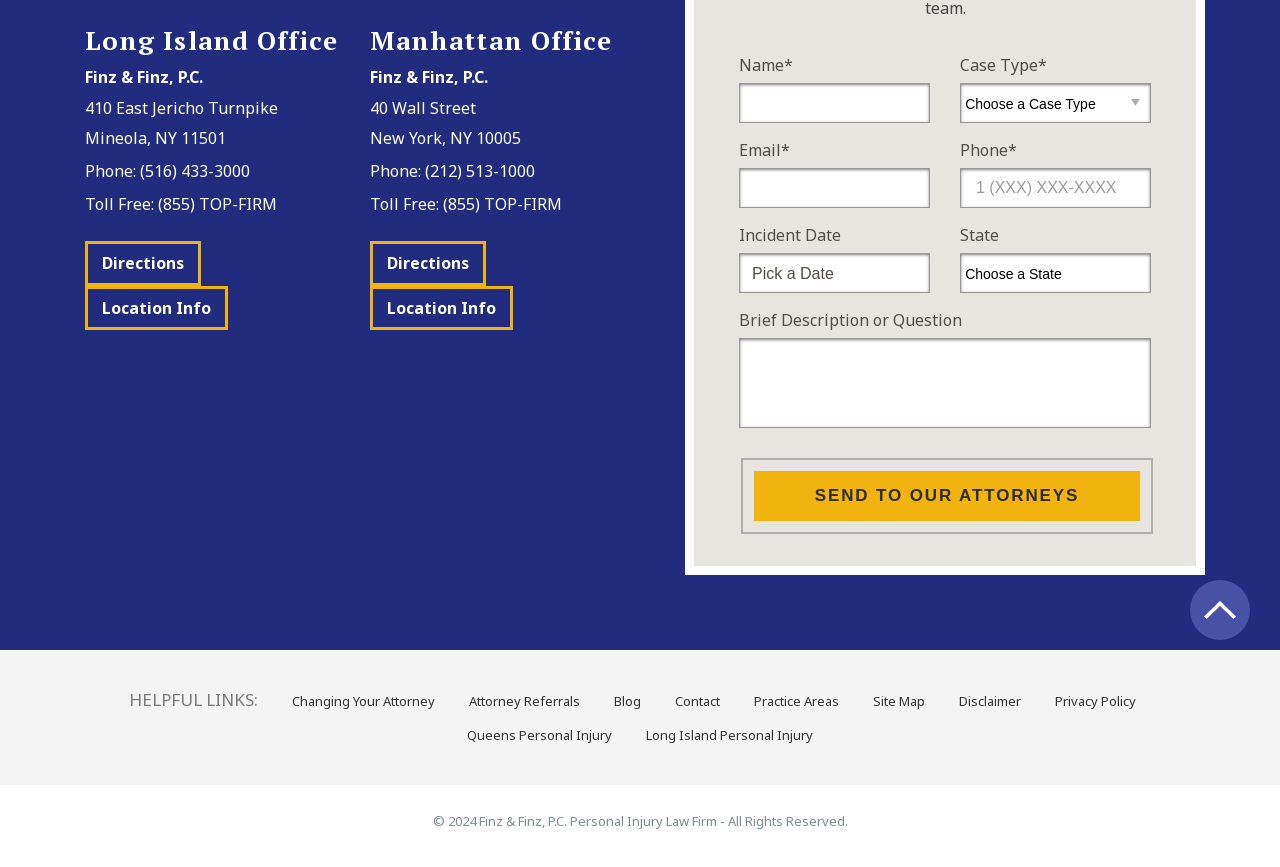Please answer the following question using a single word or phrase: 
What is the purpose of the form on the webpage?

To send a message to the attorneys